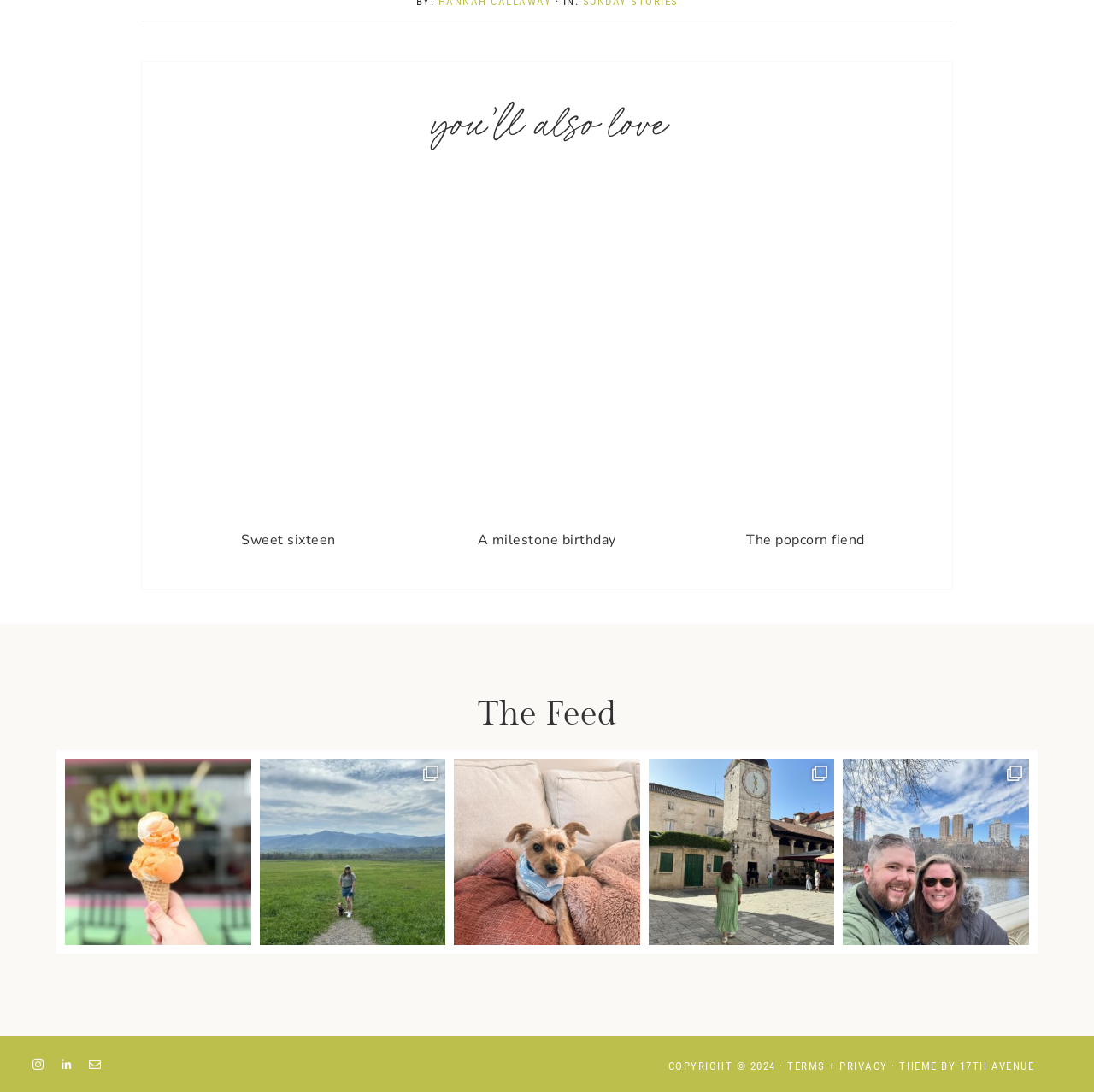From the webpage screenshot, predict the bounding box of the UI element that matches this description: "BUSINESS DIRECTORY".

None